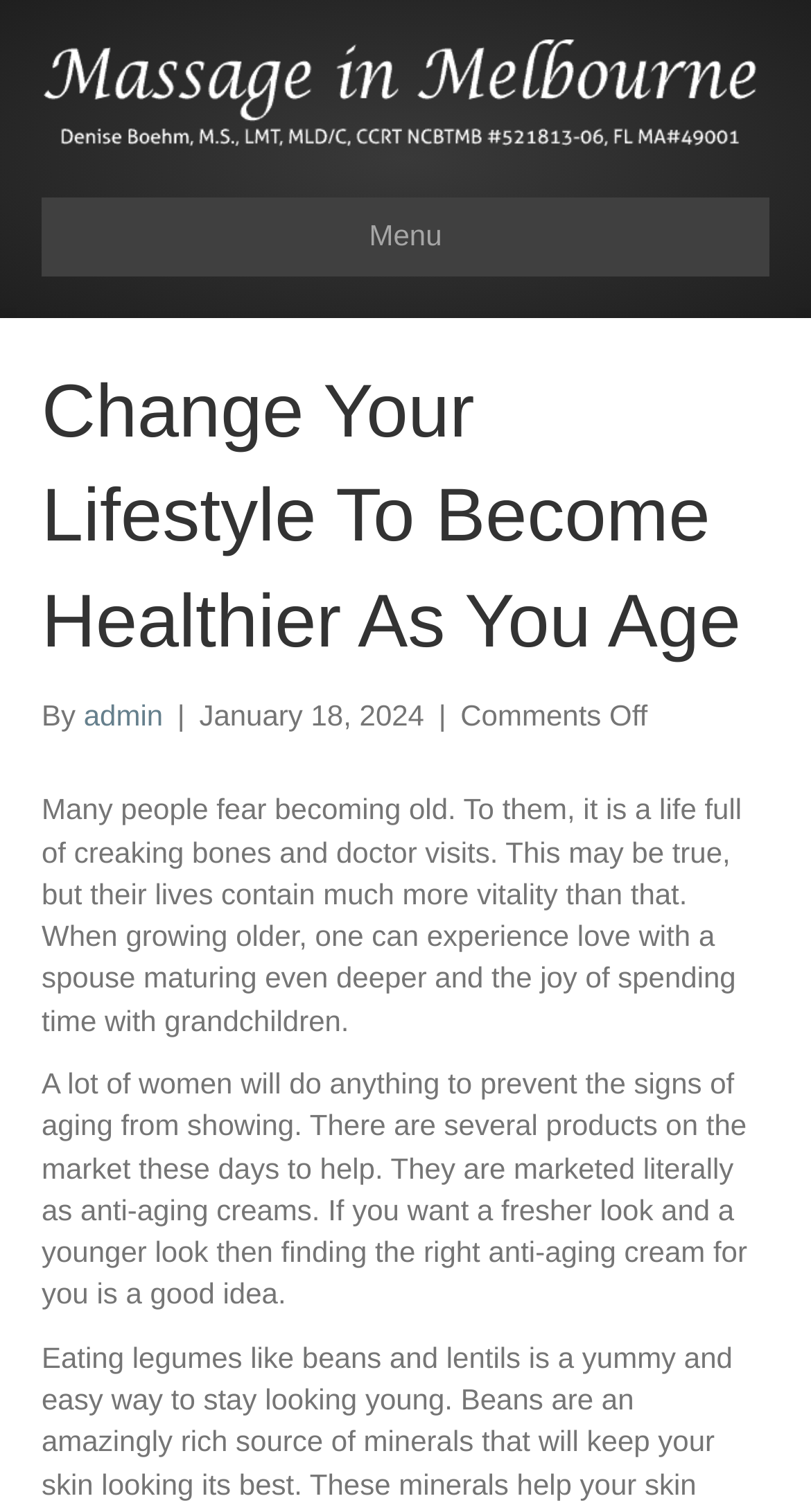Answer the following inquiry with a single word or phrase:
Who is the author of the article?

admin